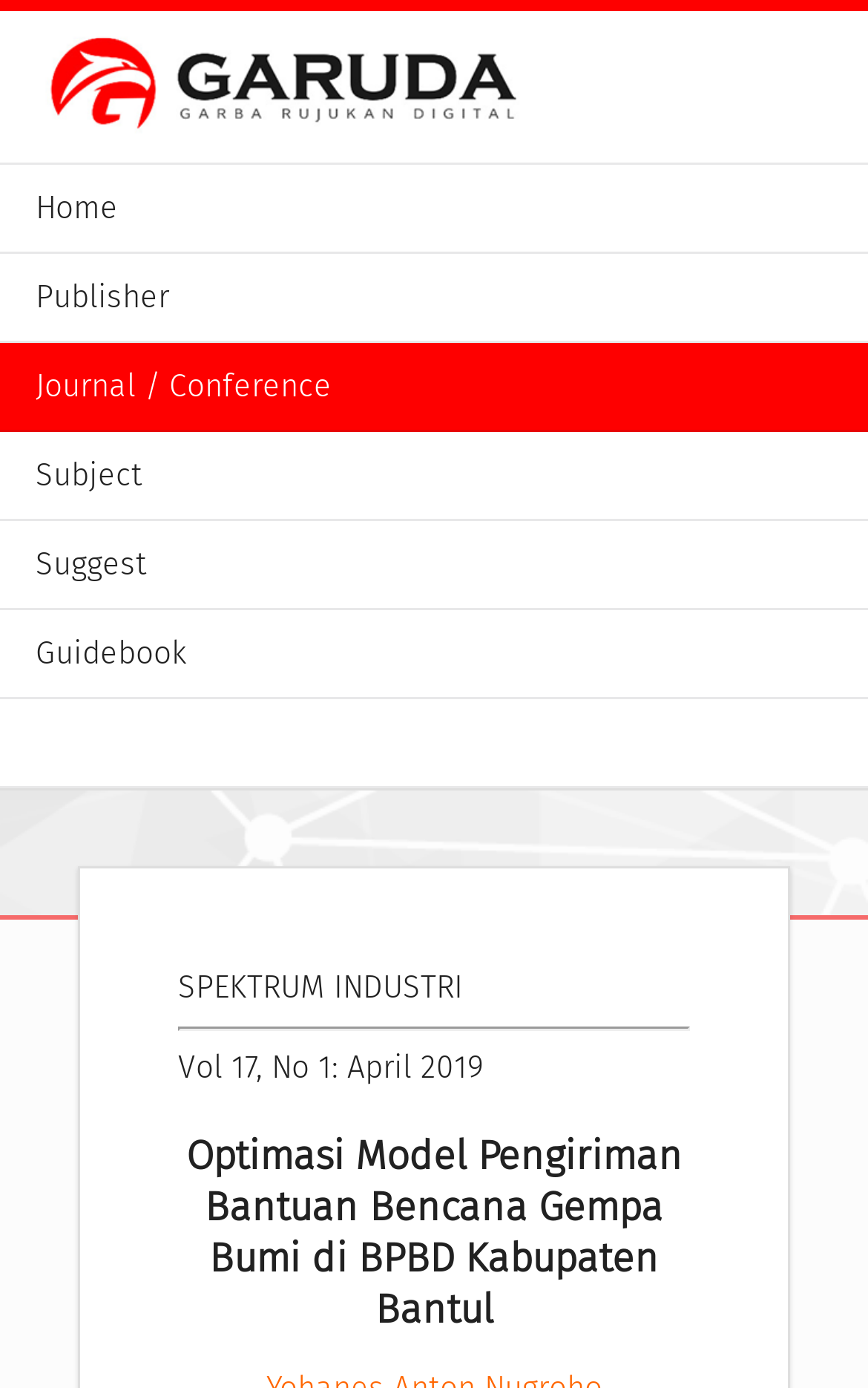How many links are in the top navigation bar?
Answer the question using a single word or phrase, according to the image.

6